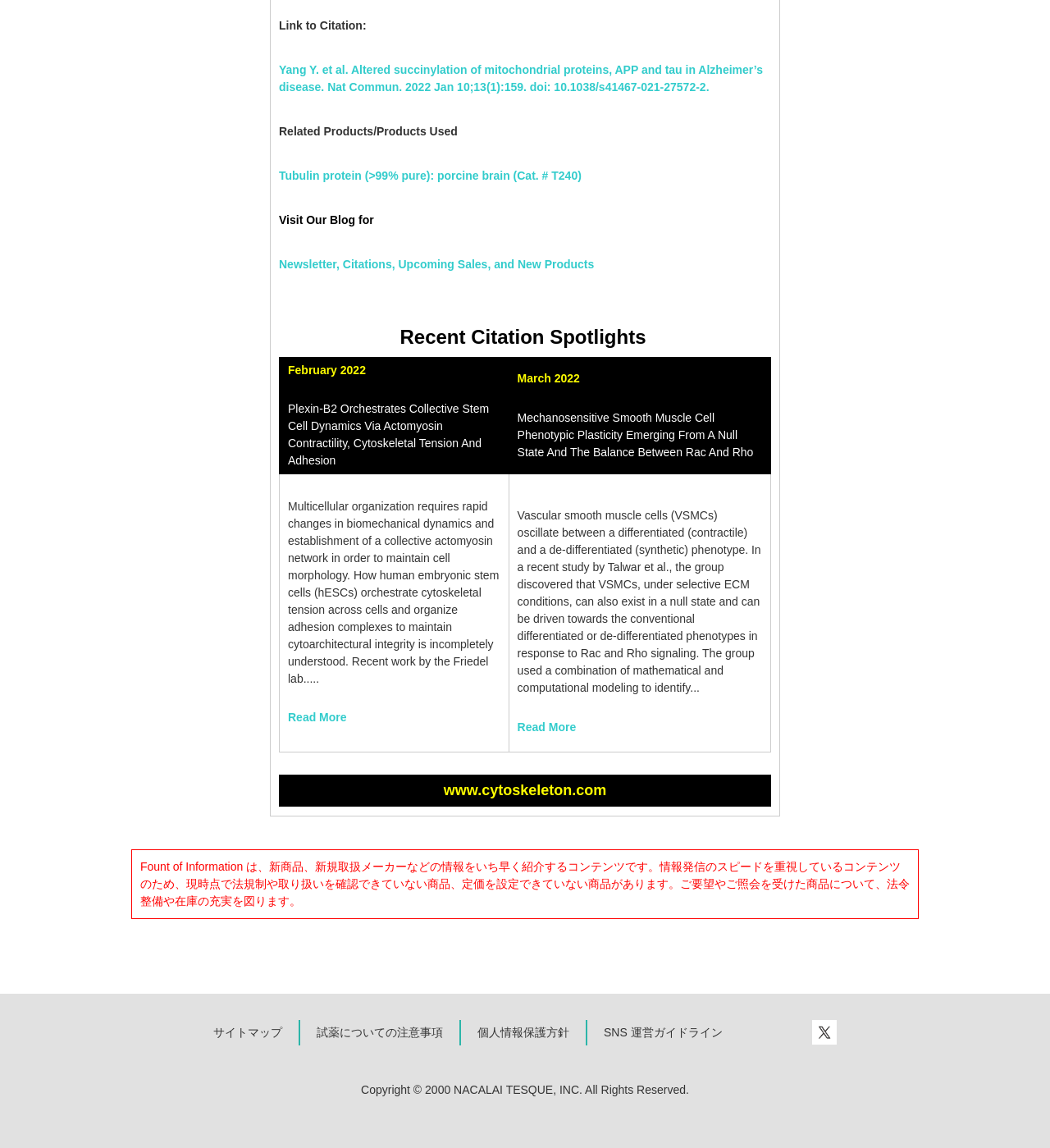Please identify the bounding box coordinates of the element's region that should be clicked to execute the following instruction: "Check the website of Cytoskeleton". The bounding box coordinates must be four float numbers between 0 and 1, i.e., [left, top, right, bottom].

[0.422, 0.683, 0.577, 0.695]